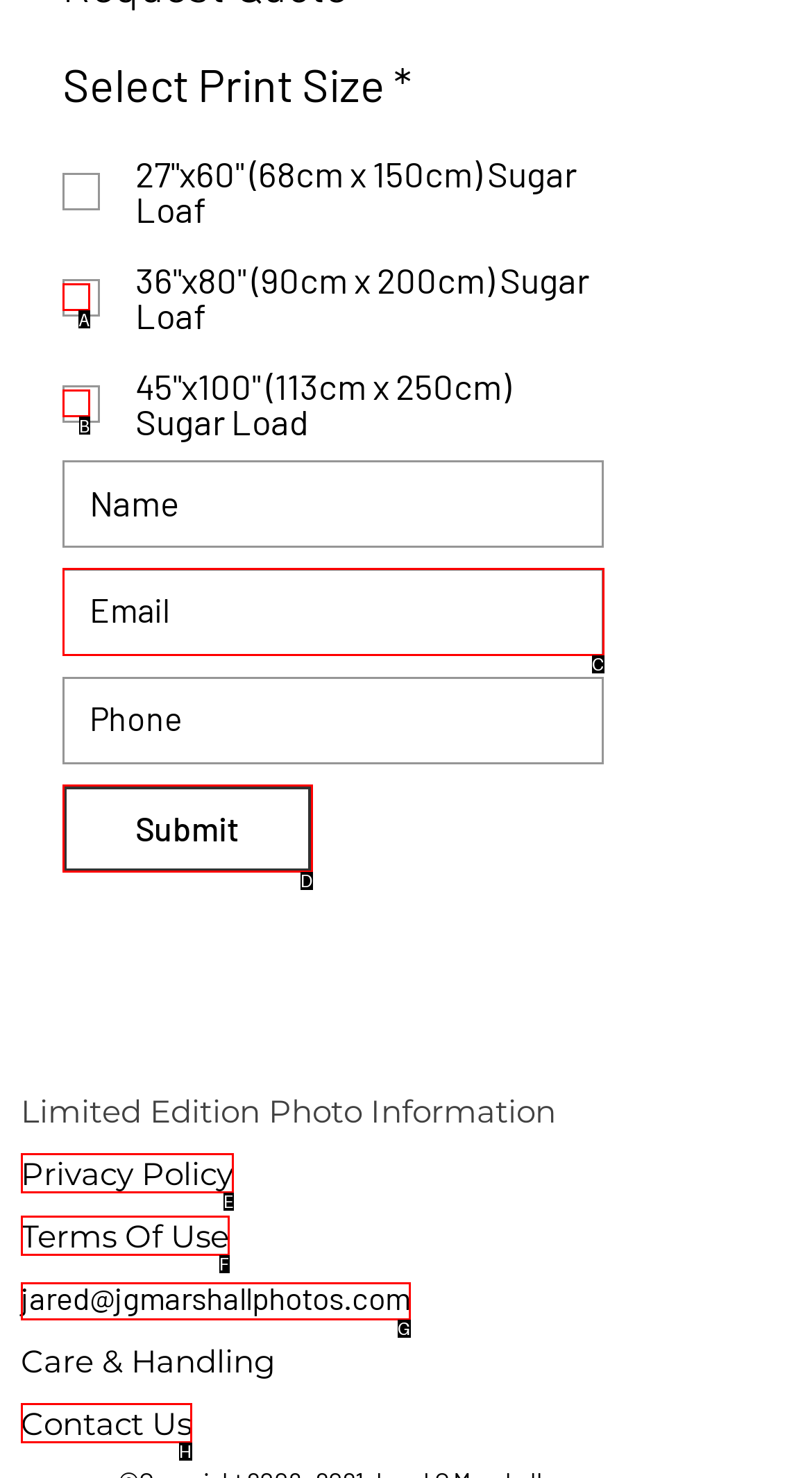Determine which HTML element fits the description: name="submit" value="Post Comment". Answer with the letter corresponding to the correct choice.

None